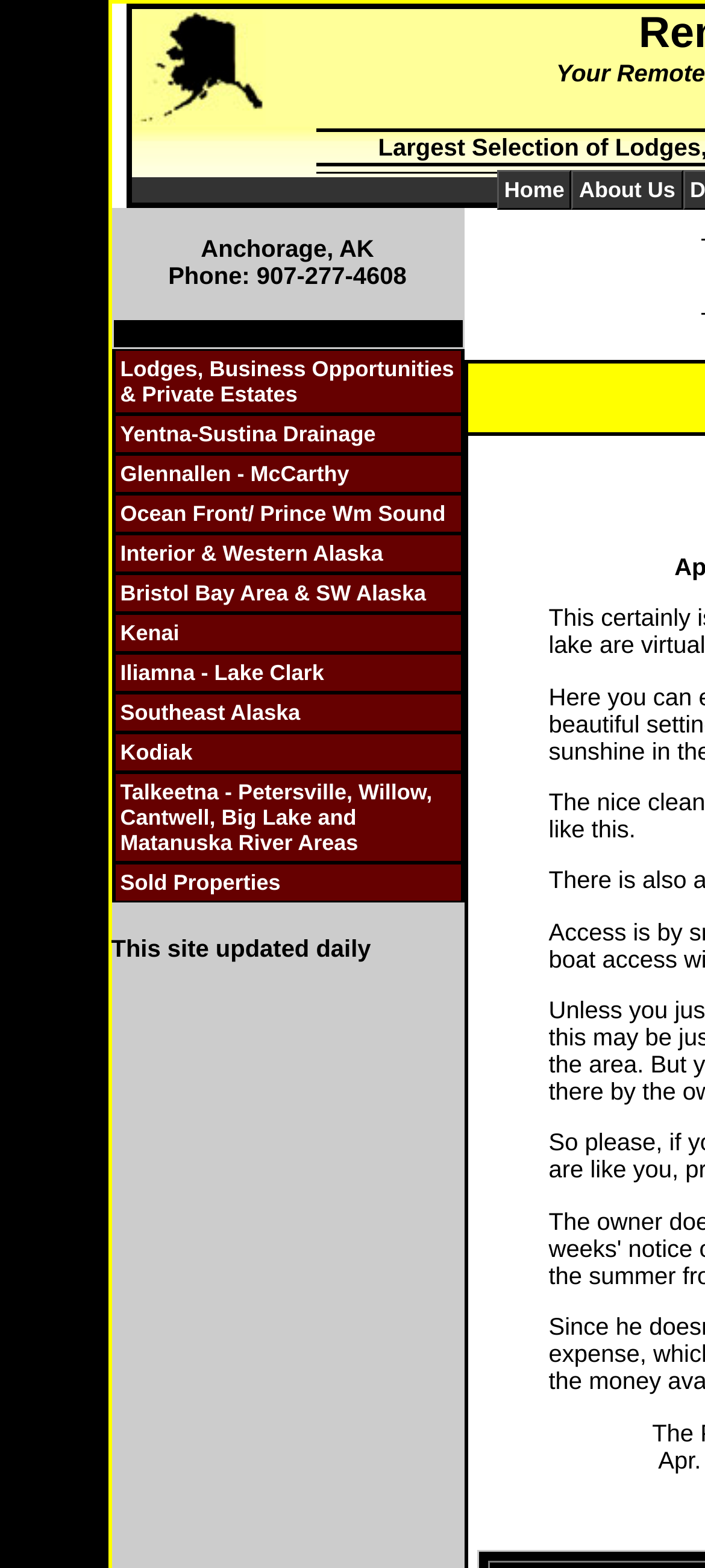Answer briefly with one word or phrase:
What are the main categories of properties?

Lodges, Business Opportunities, Private Estates, etc.